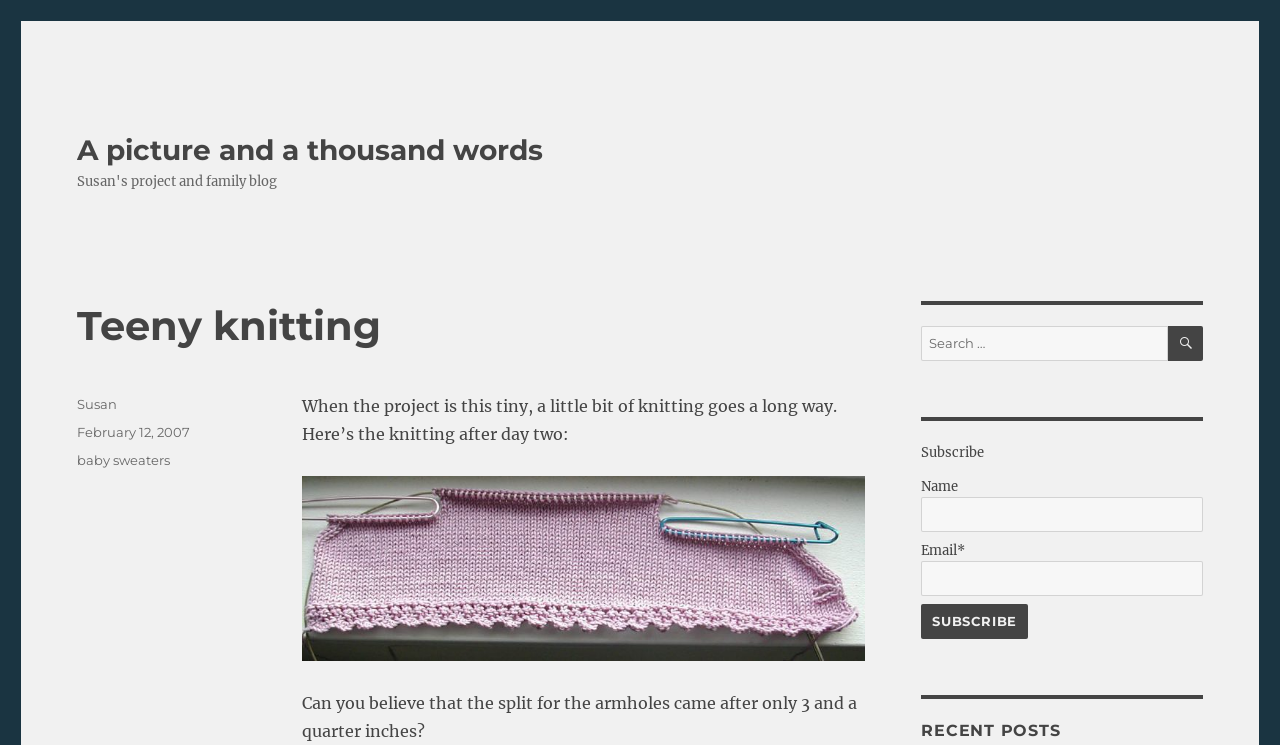Please determine the bounding box coordinates of the clickable area required to carry out the following instruction: "Search for something". The coordinates must be four float numbers between 0 and 1, represented as [left, top, right, bottom].

[0.72, 0.438, 0.94, 0.485]